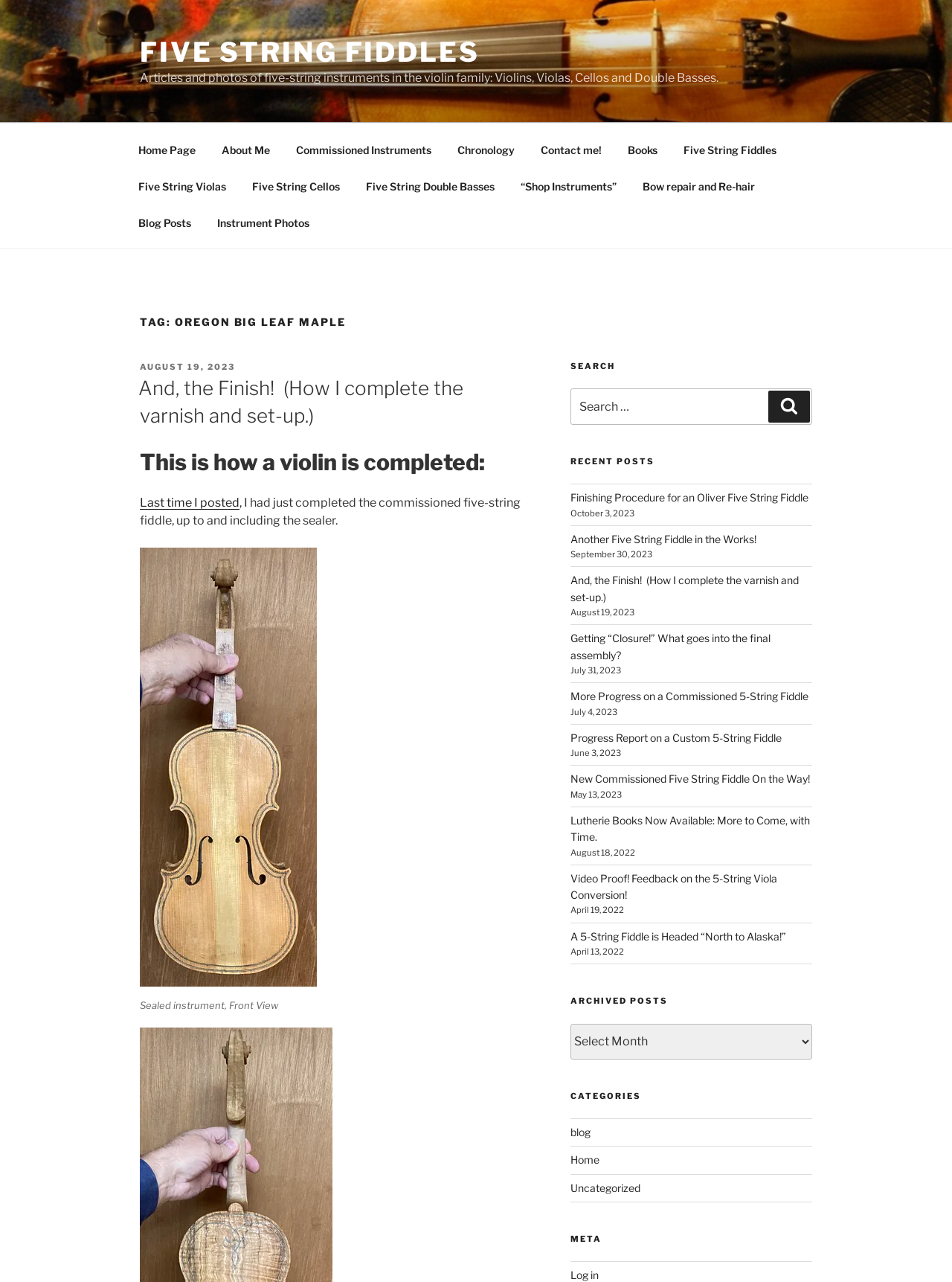Calculate the bounding box coordinates for the UI element based on the following description: "Five String Fiddles". Ensure the coordinates are four float numbers between 0 and 1, i.e., [left, top, right, bottom].

[0.704, 0.102, 0.829, 0.131]